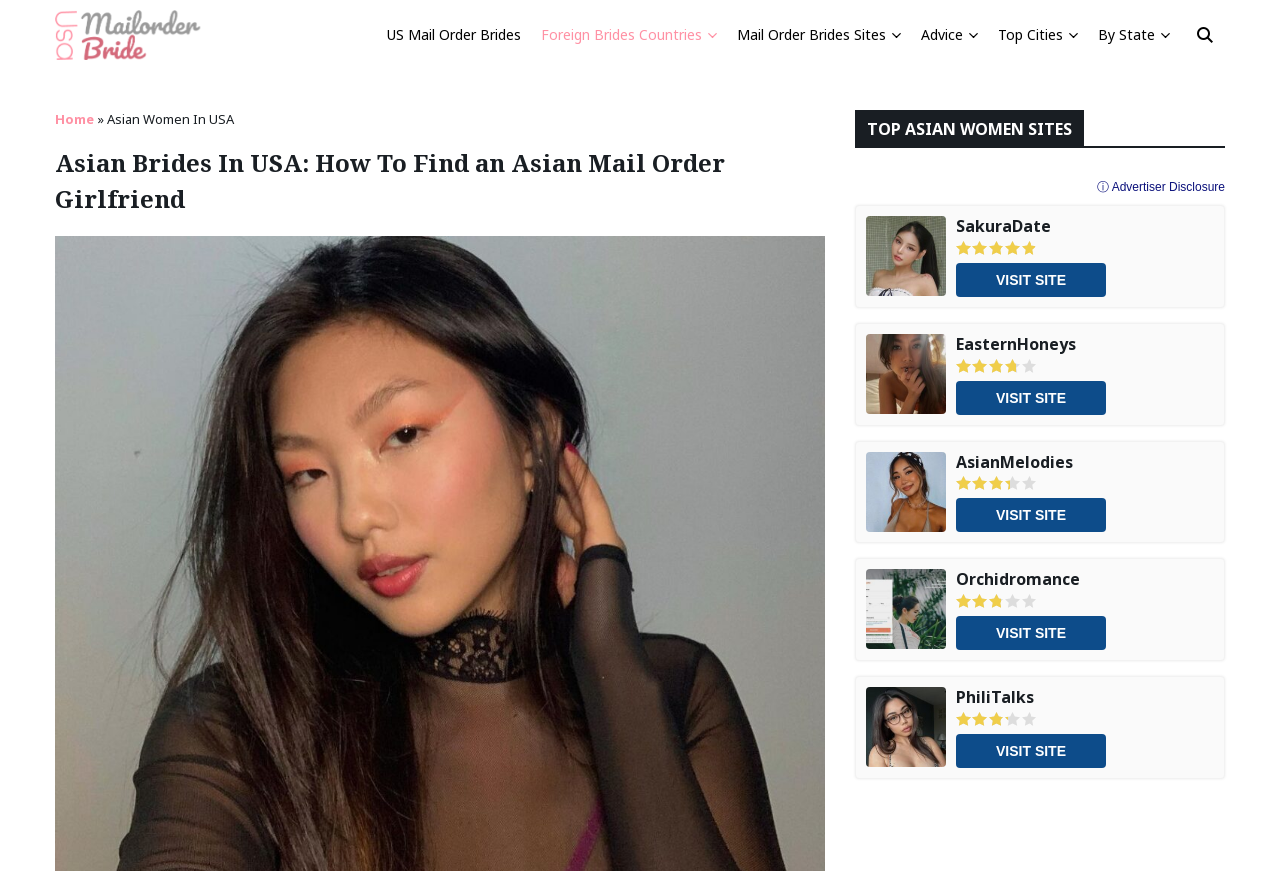Write an elaborate caption that captures the essence of the webpage.

This webpage is about finding Asian brides in the USA. At the top, there is a logo and a link to "Usamailorderbride" on the left, and a link to "US Mail Order Brides" on the right. Below these links, there are several categories listed, including "Foreign Brides Countries", "Advice", "Top Cities", and "By State". 

The main content of the webpage is headed by "Asian Brides In USA: How To Find an Asian Mail Order Girlfriend". Below this heading, there is a section titled "TOP ASIAN WOMEN SITES" with several websites listed, each featuring a logo, a score, and a "VISIT SITE" button. The websites listed include SakuraDate, EasternHoneys, AsianMelodies, Orchidromance, and PhiliTalks. 

On the top right, there is a button labeled "ⓘ Advertiser Disclosure". There is also a navigation menu on the top left, with a link to "Home" and a dropdown menu with the title "Asian Women In USA".